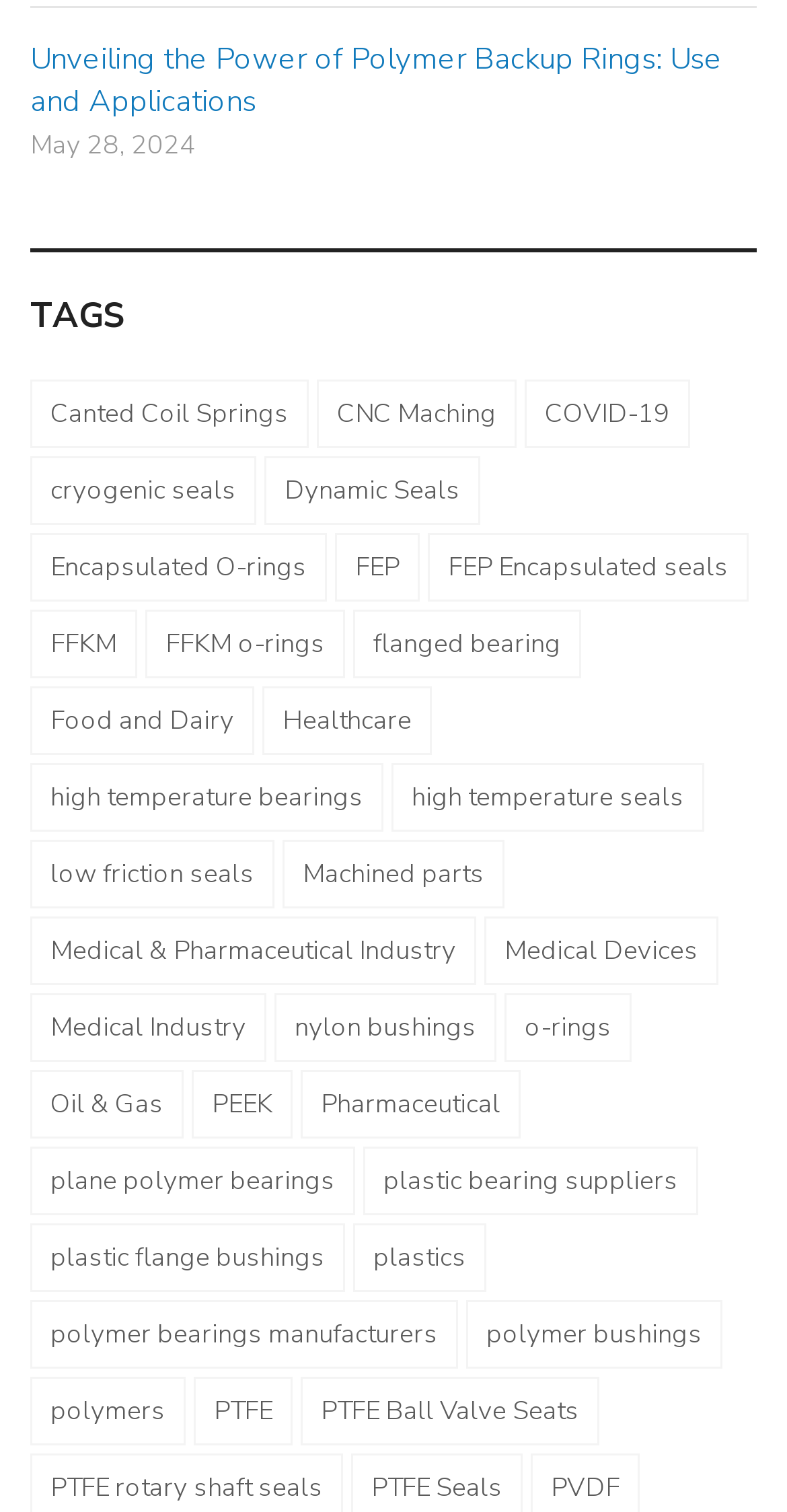Give a short answer using one word or phrase for the question:
Are there any categories related to bearings?

Yes